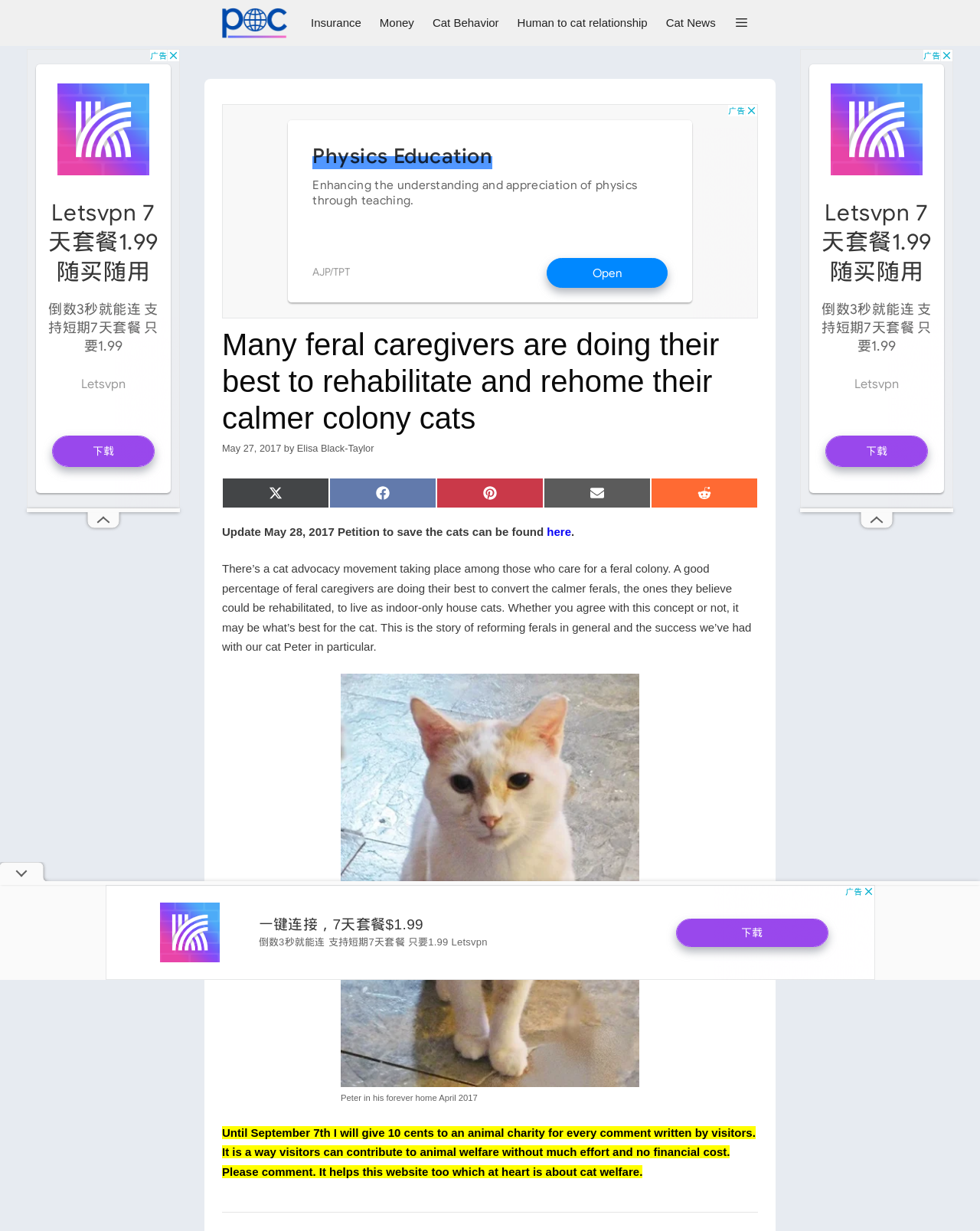Please locate the bounding box coordinates of the element's region that needs to be clicked to follow the instruction: "Click on the 'Share on Facebook' link". The bounding box coordinates should be provided as four float numbers between 0 and 1, i.e., [left, top, right, bottom].

[0.336, 0.388, 0.445, 0.413]